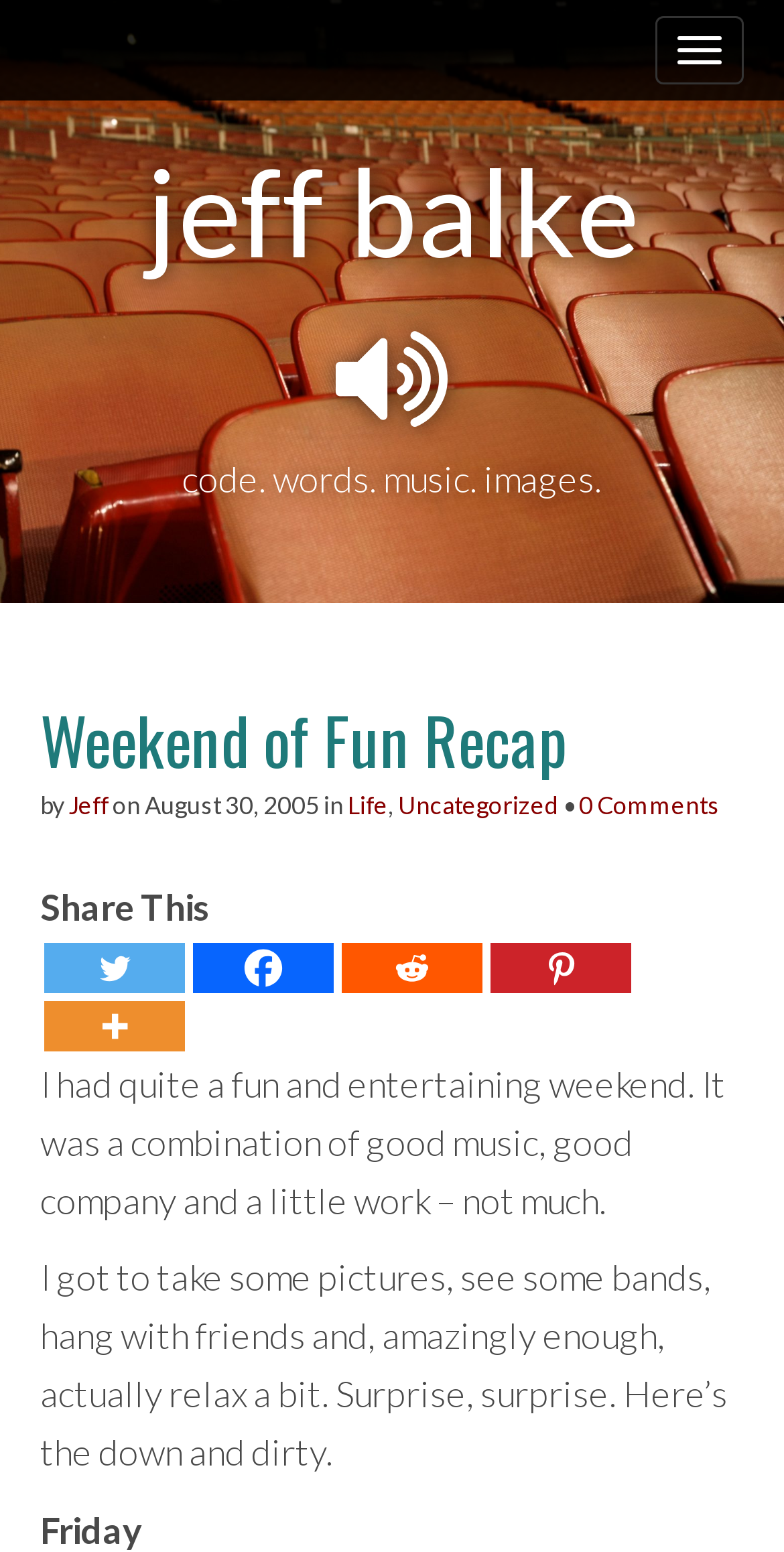Can you show the bounding box coordinates of the region to click on to complete the task described in the instruction: "Click the Facebook link"?

[0.246, 0.607, 0.426, 0.64]